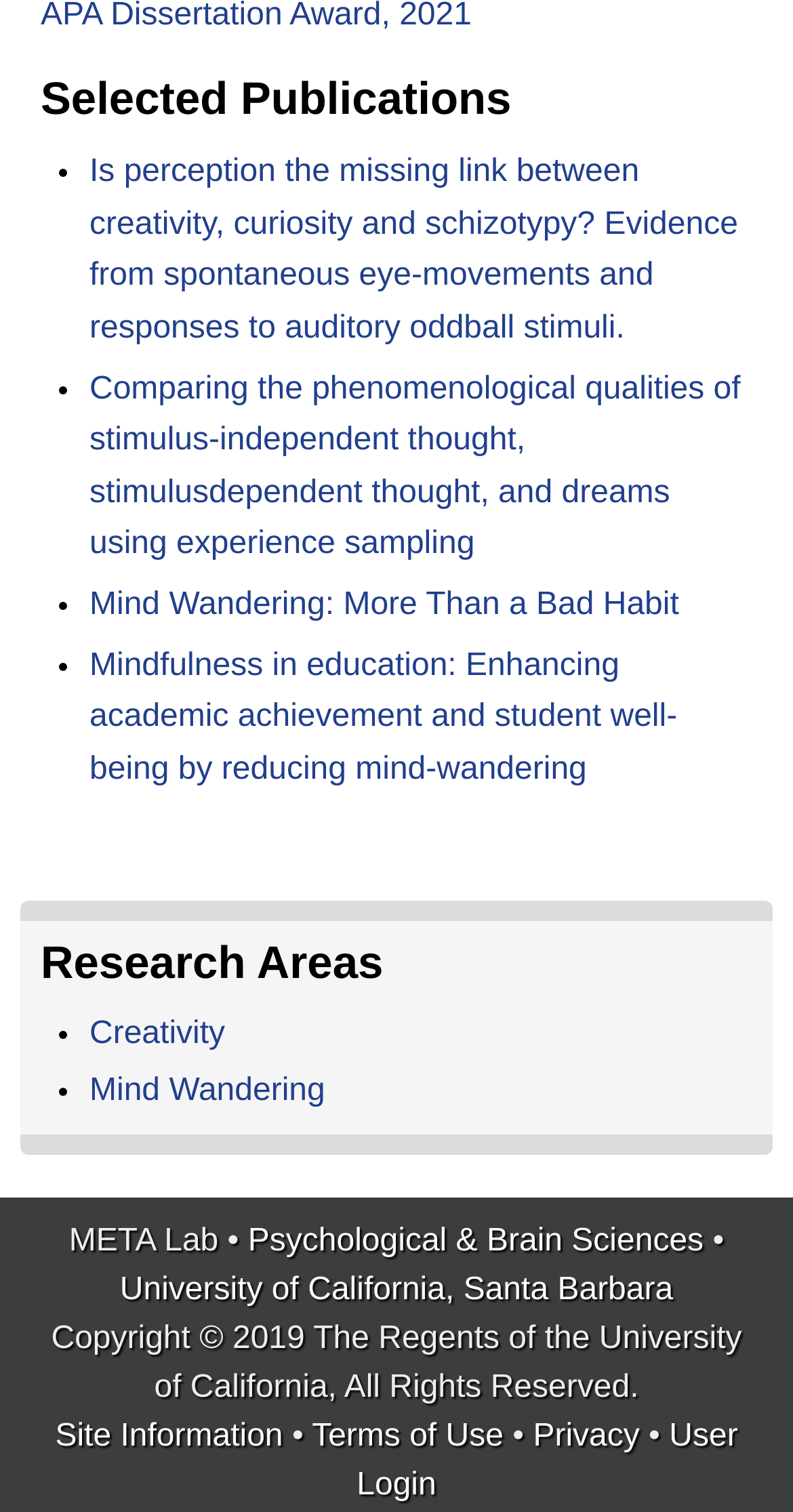Kindly determine the bounding box coordinates for the clickable area to achieve the given instruction: "visit the University of California, Santa Barbara website".

[0.151, 0.842, 0.849, 0.865]